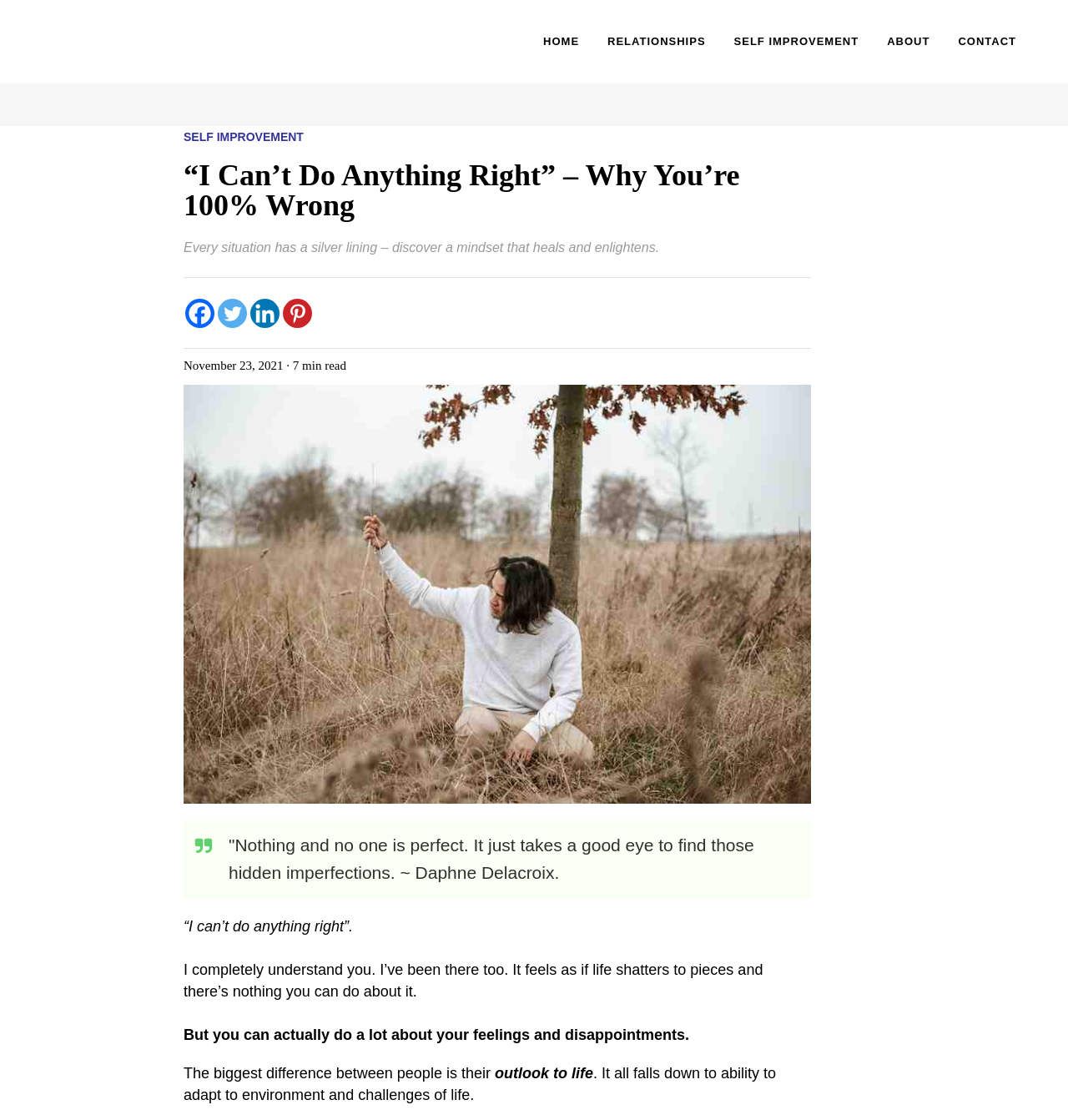Identify the bounding box coordinates of the specific part of the webpage to click to complete this instruction: "read about self improvement".

[0.674, 0.0, 0.817, 0.075]